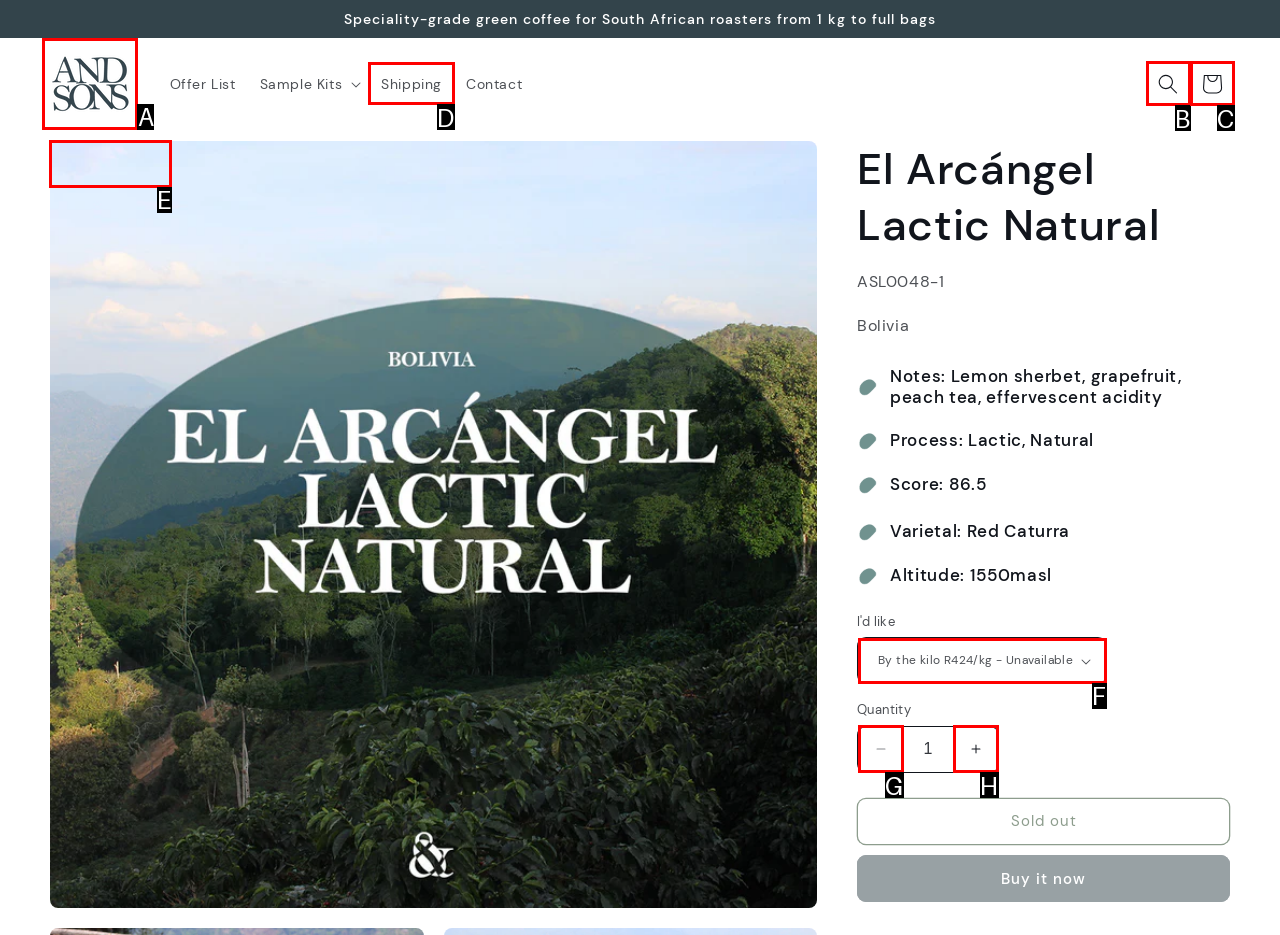Determine which HTML element to click on in order to complete the action: Go to the 'Shipping' page.
Reply with the letter of the selected option.

D